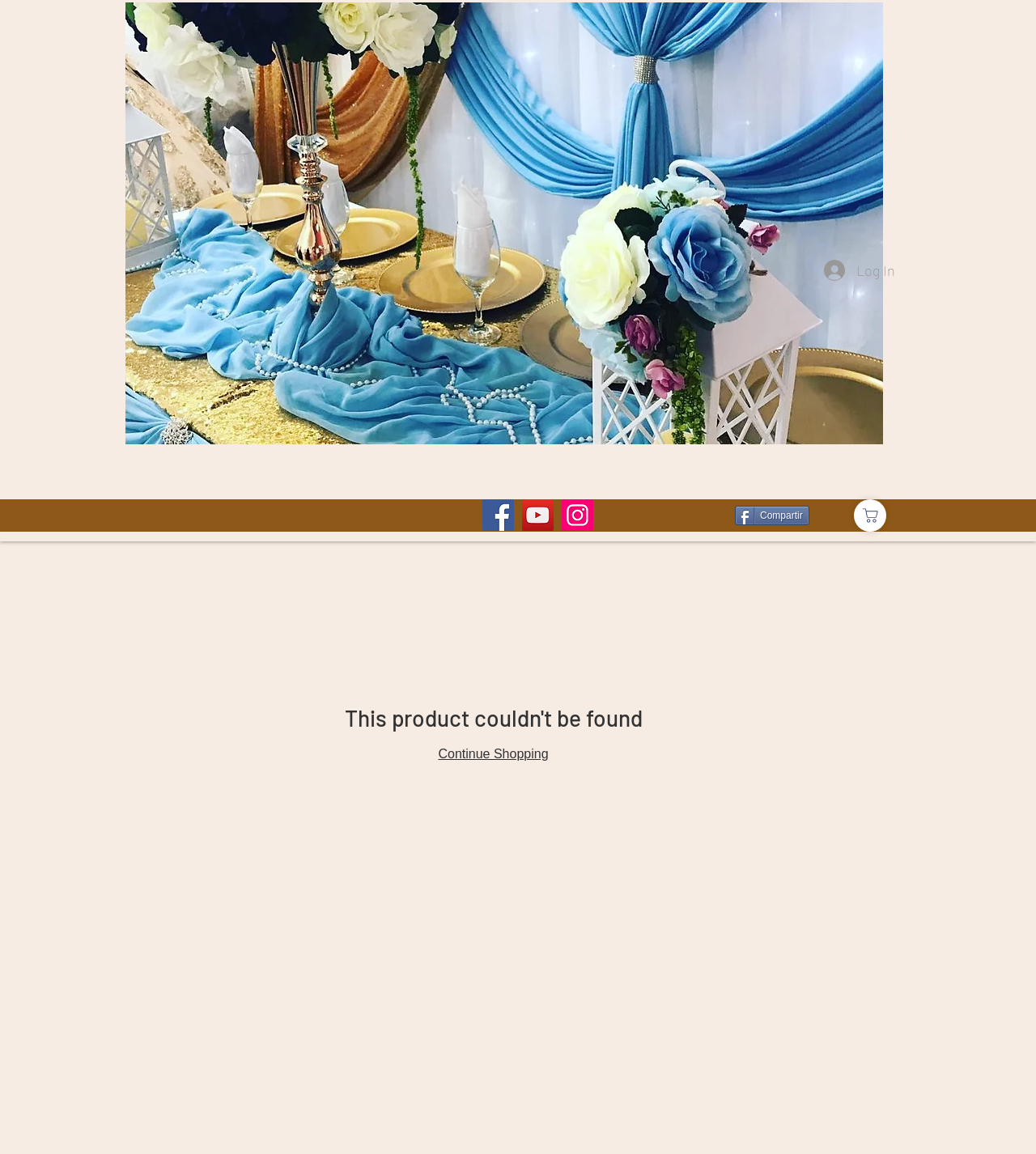From the webpage screenshot, predict the bounding box of the UI element that matches this description: "Store Policies".

[0.597, 0.385, 0.741, 0.428]